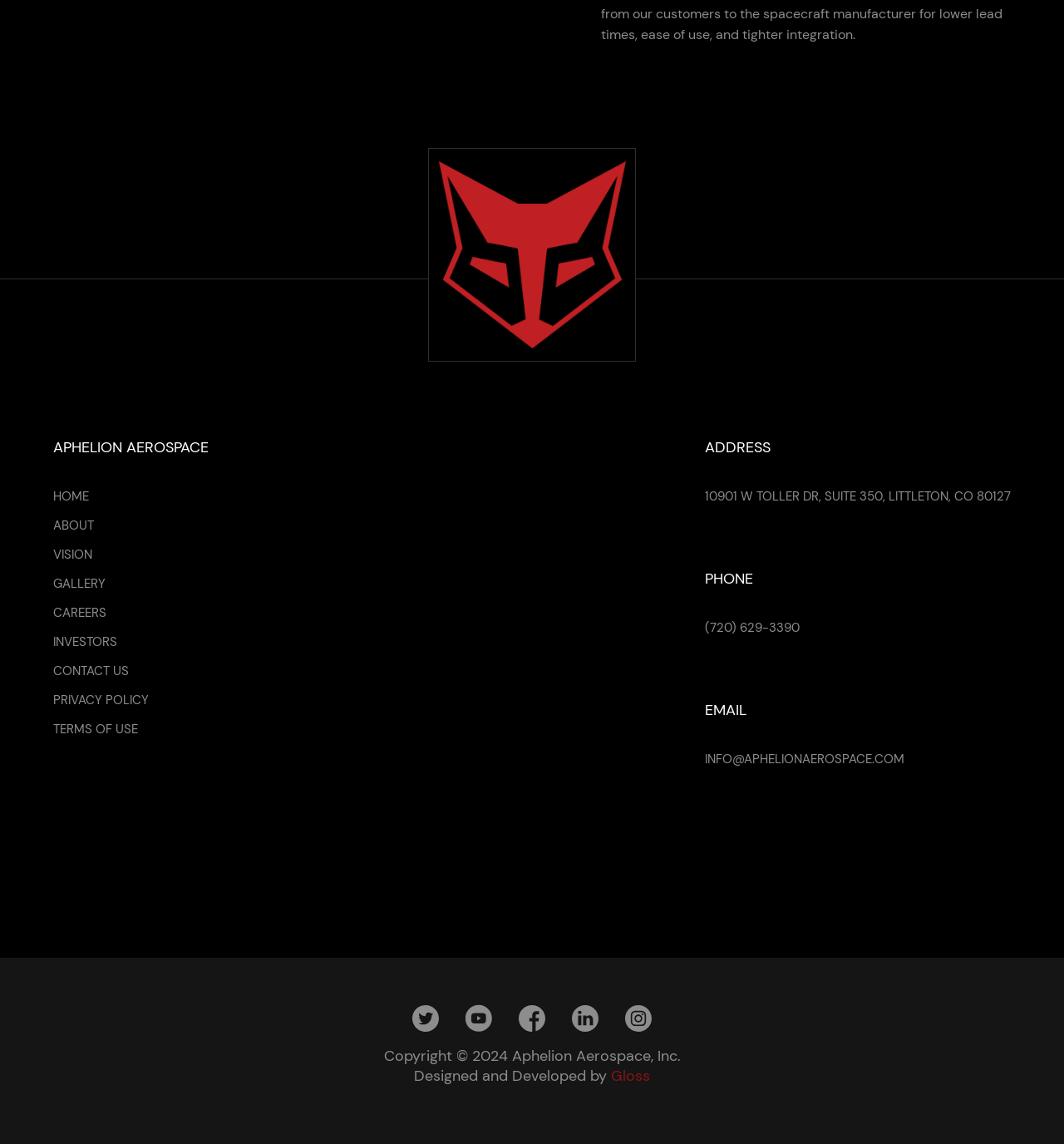Show the bounding box coordinates of the region that should be clicked to follow the instruction: "Click the CONTACT US link."

[0.05, 0.579, 0.121, 0.594]